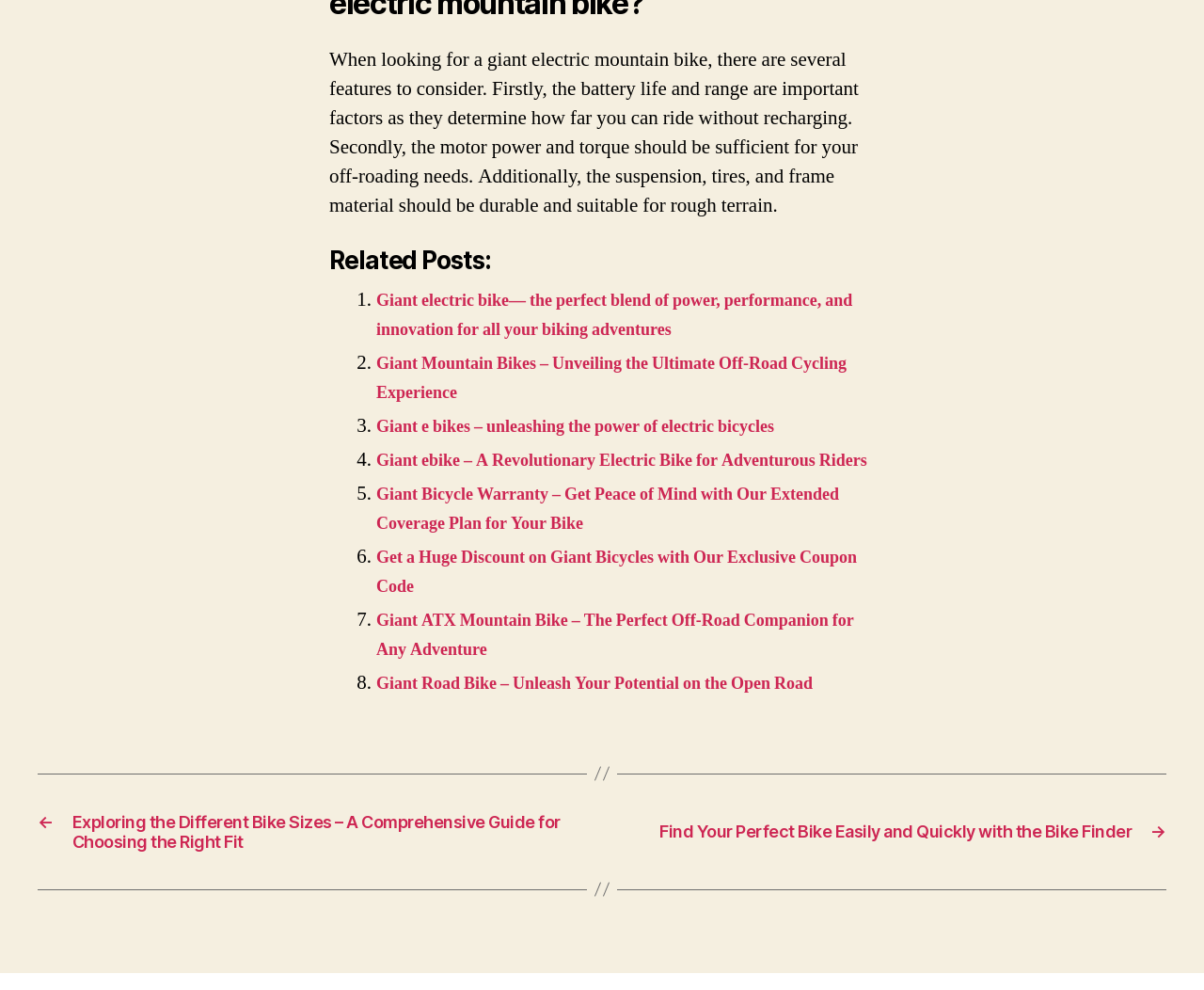How many related posts are listed?
Please provide a comprehensive answer based on the visual information in the image.

The webpage has a section titled 'Related Posts:' which lists 8 links to other articles, each with a list marker (1., 2., ..., 8.) and a brief description.